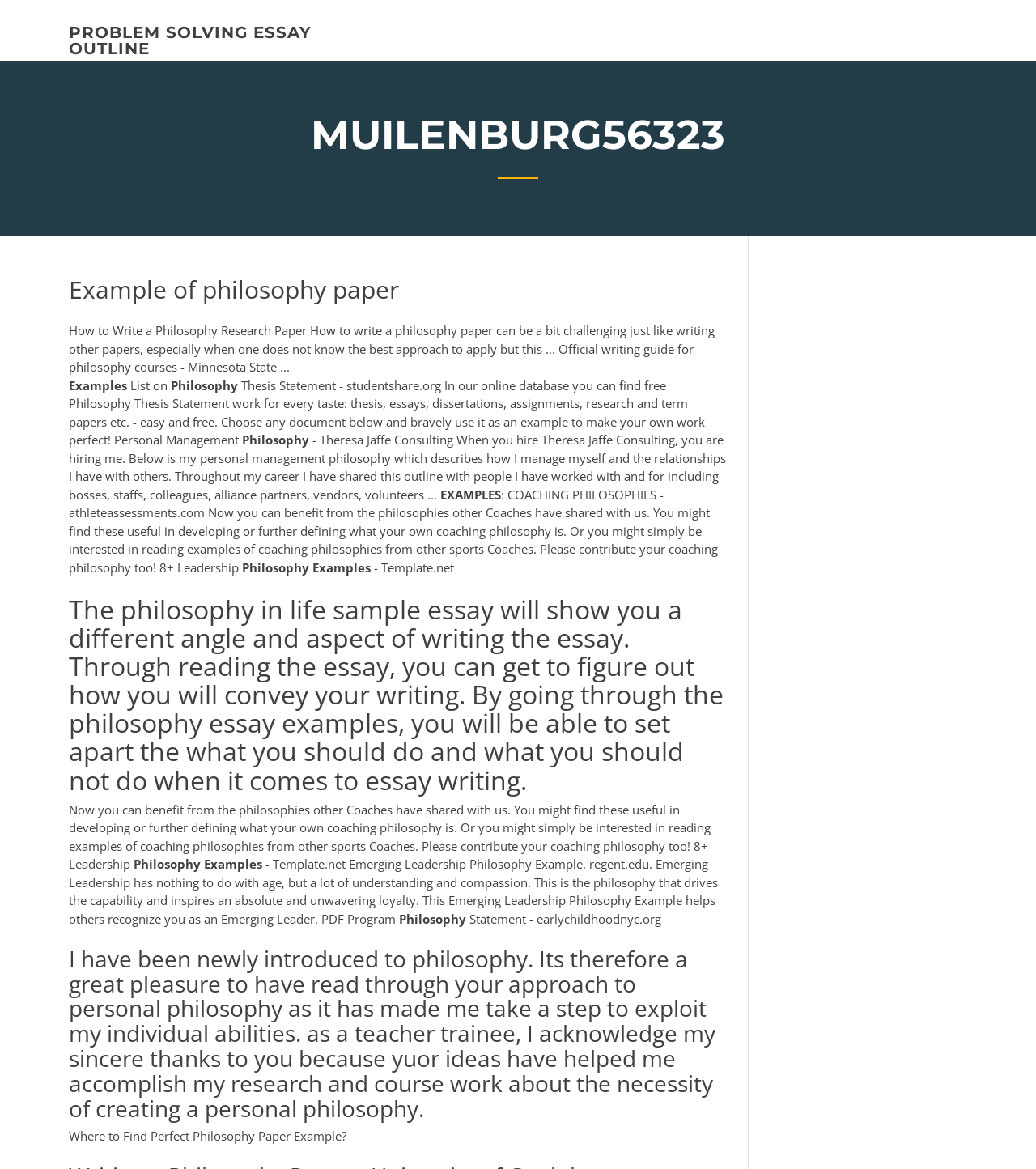What is the target audience of the webpage?
Please answer the question with as much detail as possible using the screenshot.

By analyzing the content of the webpage, I can infer that the target audience of the webpage is likely students and teachers who are looking for examples and guides for writing philosophy papers, including research papers, thesis statements, and coaching philosophies.